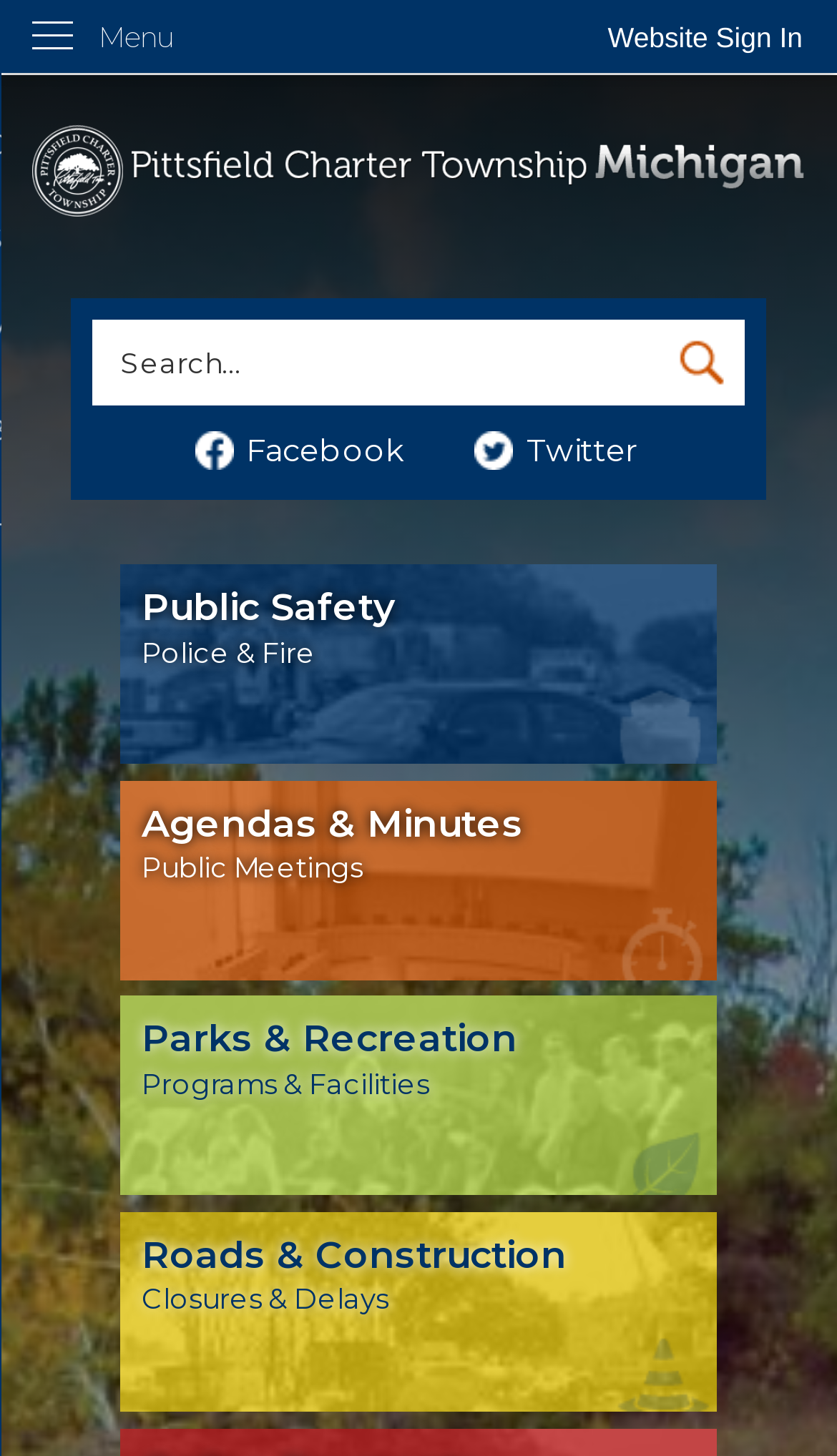Identify the bounding box coordinates of the area you need to click to perform the following instruction: "Sign in to the website".

[0.685, 0.0, 1.0, 0.052]